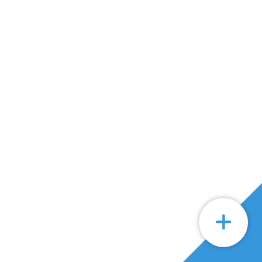Are social media links provided?
Answer the question using a single word or phrase, according to the image.

Yes